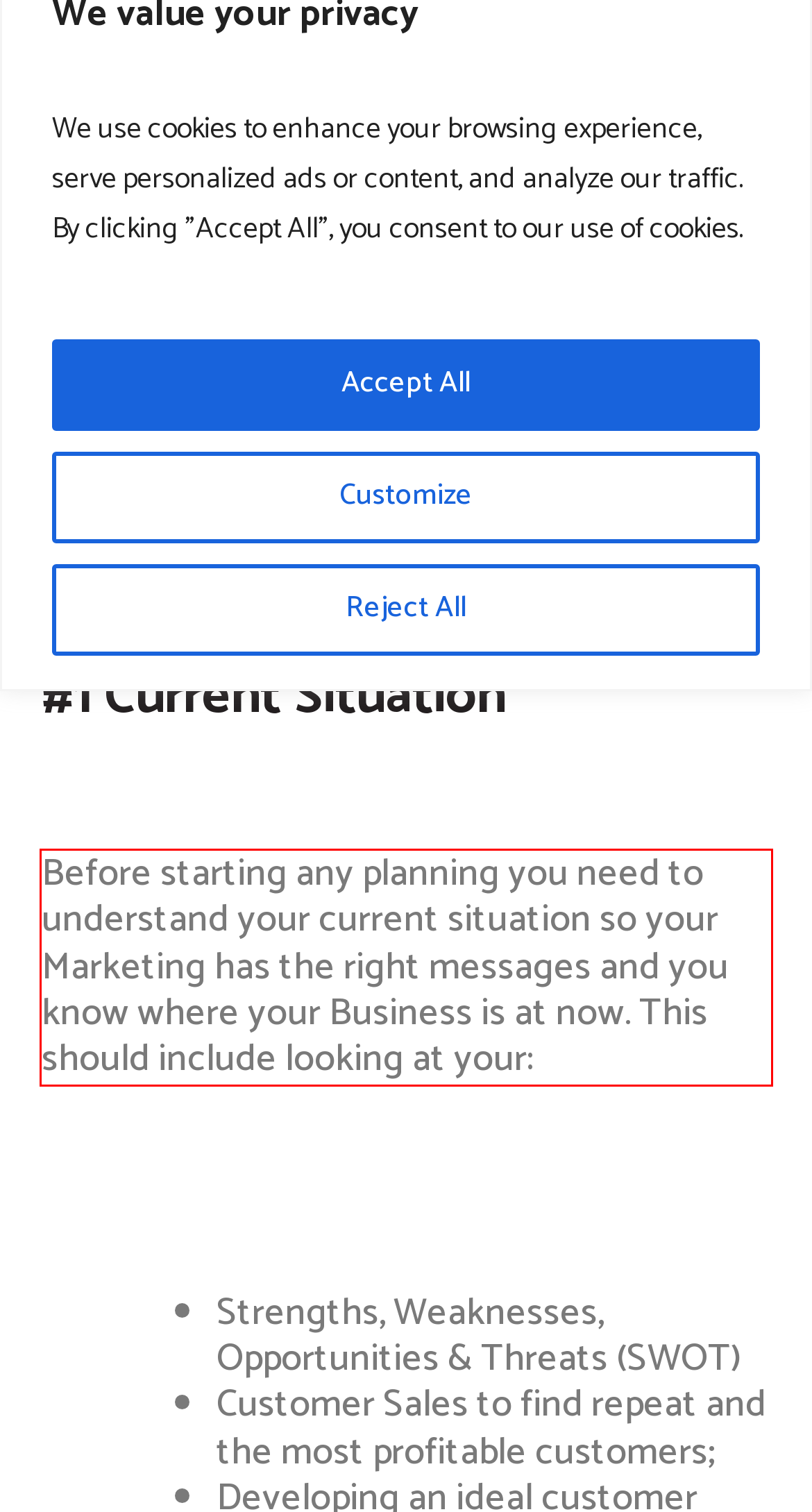You have a screenshot with a red rectangle around a UI element. Recognize and extract the text within this red bounding box using OCR.

Before starting any planning you need to understand your current situation so your Marketing has the right messages and you know where your Business is at now. This should include looking at your: